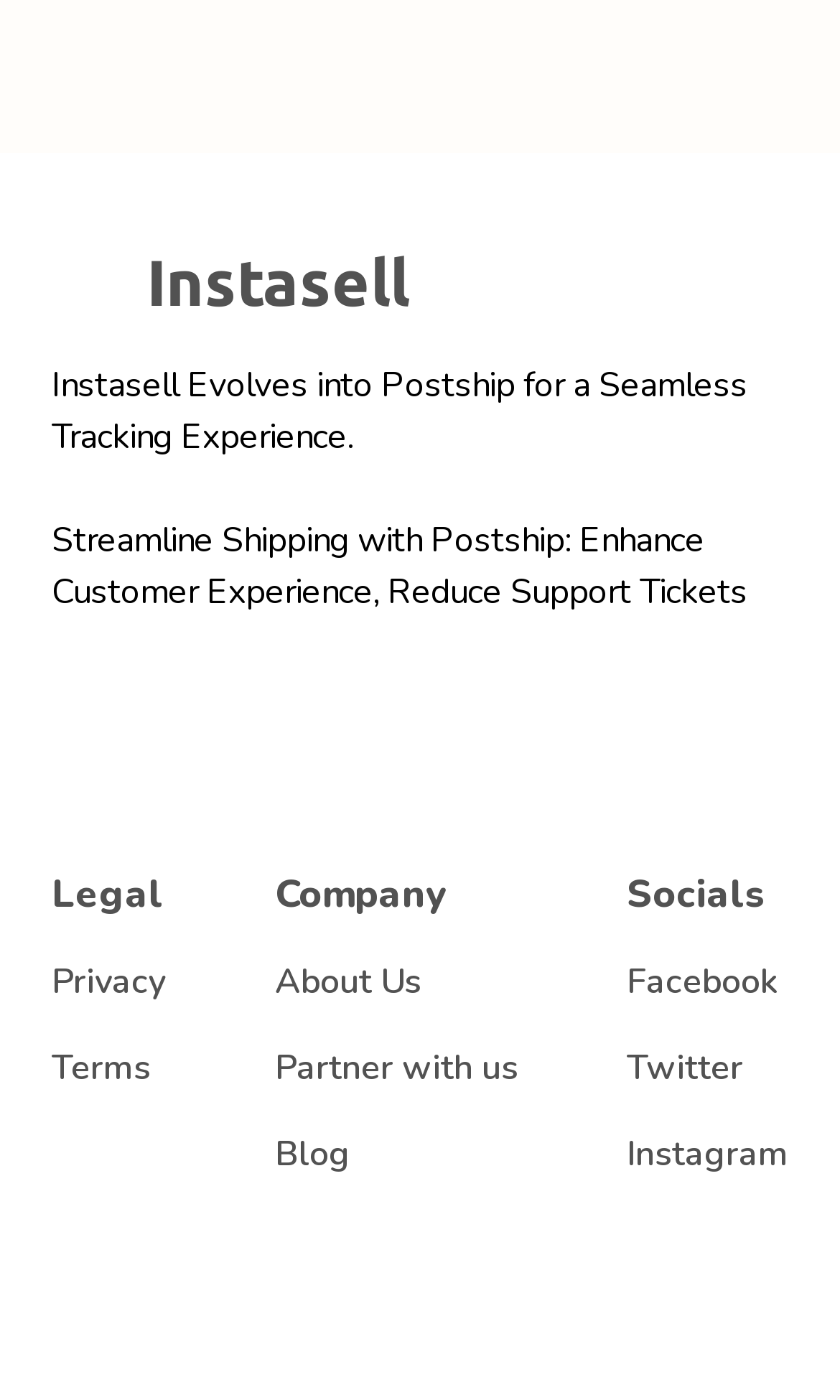Using the webpage screenshot, find the UI element described by Instagram. Provide the bounding box coordinates in the format (top-left x, top-left y, bottom-right x, bottom-right y), ensuring all values are floating point numbers between 0 and 1.

[0.746, 0.81, 0.938, 0.841]